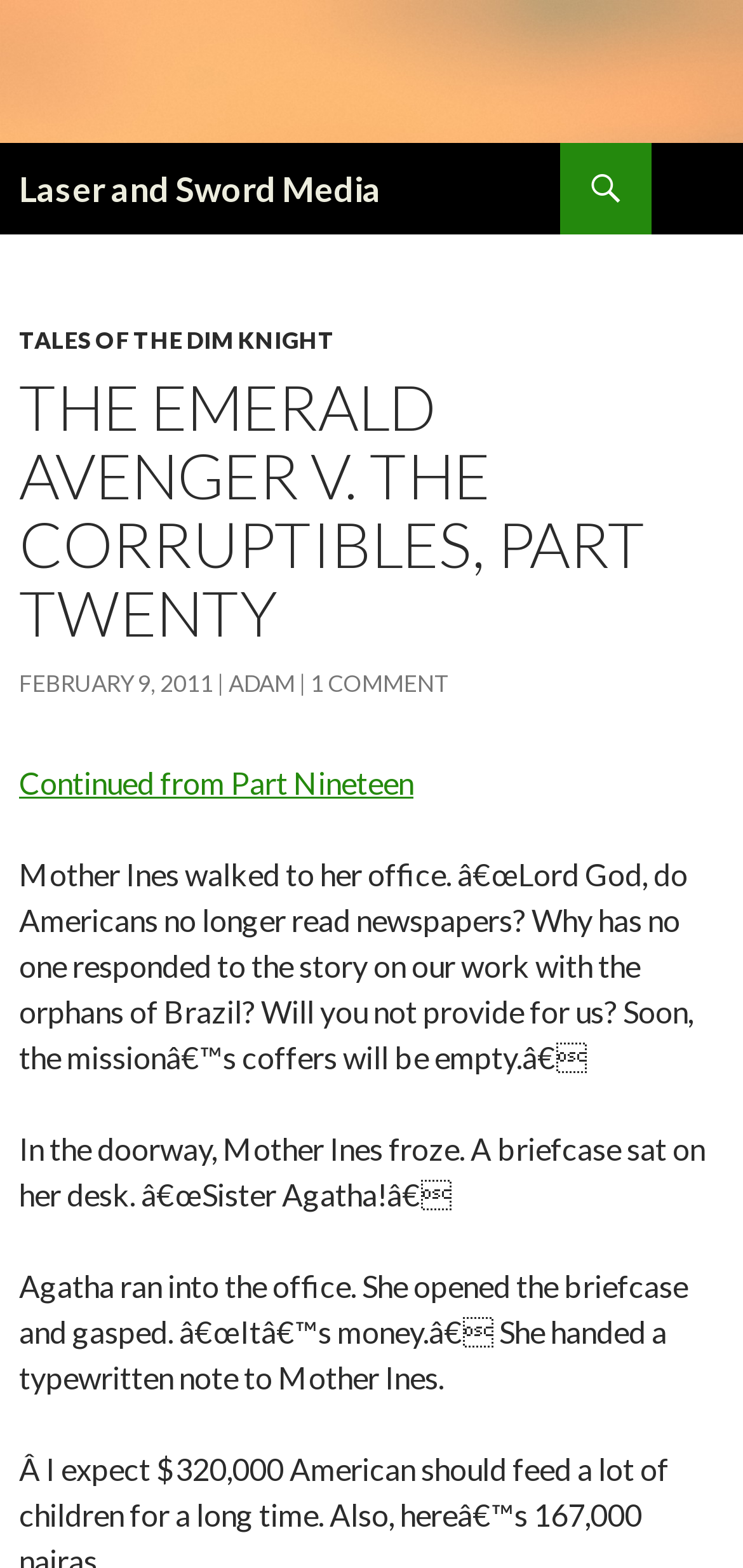Extract the main title from the webpage and generate its text.

Laser and Sword Media